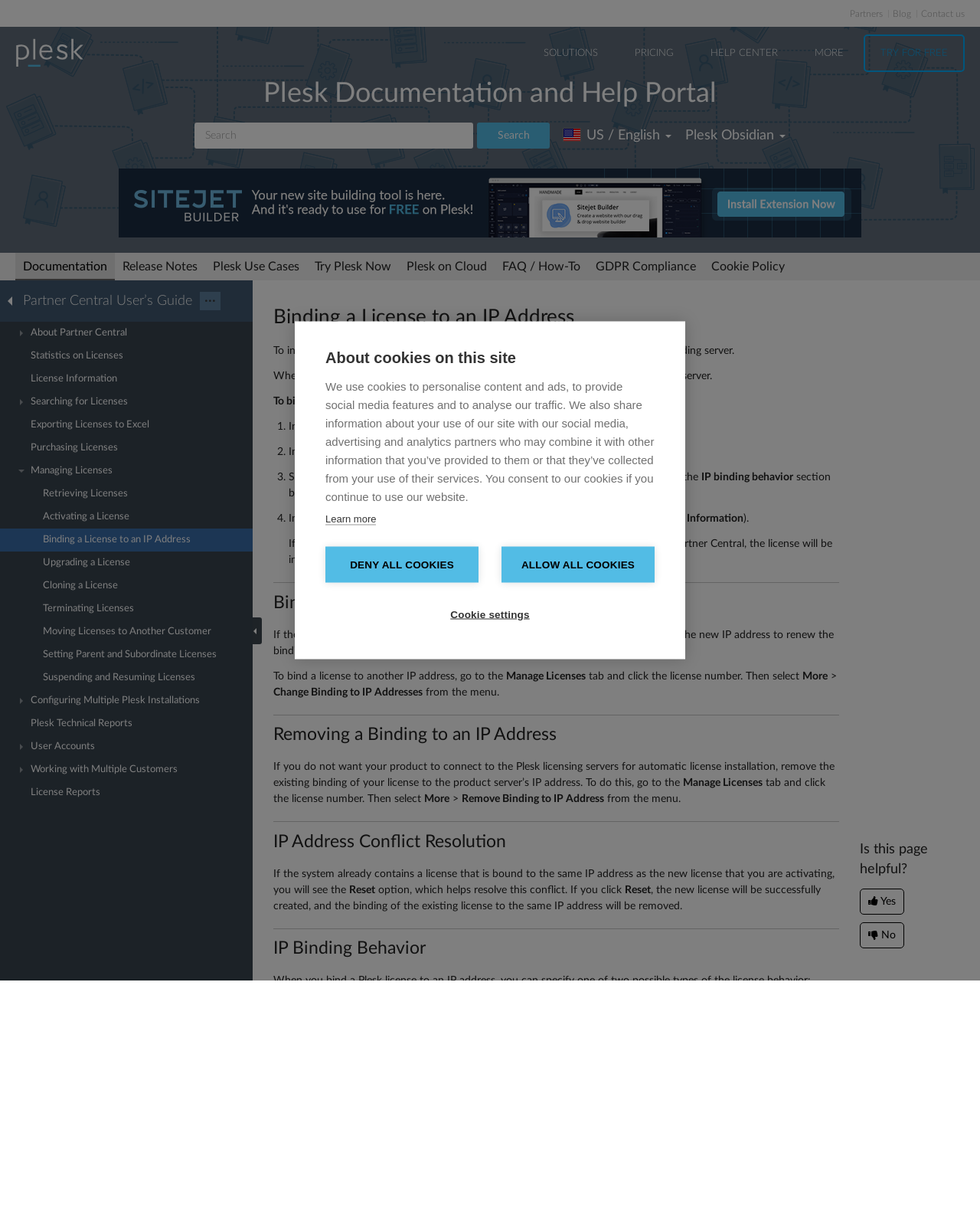Describe in detail what you see on the webpage.

This webpage is a documentation page for Plesk Obsidian, a server management software. At the top, there is a navigation bar with links to various sections, including "Partners", "Blog", "Contact us", and "Plesk". Below the navigation bar, there is a search bar and a button to switch between different languages.

The main content of the page is divided into two columns. The left column contains a list of links to various topics related to Plesk, including "Documentation", "Release Notes", "Plesk Use Cases", and "FAQ / How-To". The right column contains the main content of the page, which is a tutorial on how to bind a license to an IP address in Plesk.

The tutorial is divided into several sections, each with a heading and a list of steps to follow. The first section explains what binding a license to an IP address means and why it is necessary. The second section provides step-by-step instructions on how to bind a license to an IP address, including going to the "Manage Licenses" tab, clicking on the license number, and specifying the IP address and binding behavior.

Throughout the page, there are various links to other related topics and sections, as well as images and icons to illustrate the steps. At the bottom of the page, there is a list of links to other related topics, including "Configuring Multiple Plesk Installations", "Plesk Technical Reports", and "User Accounts".